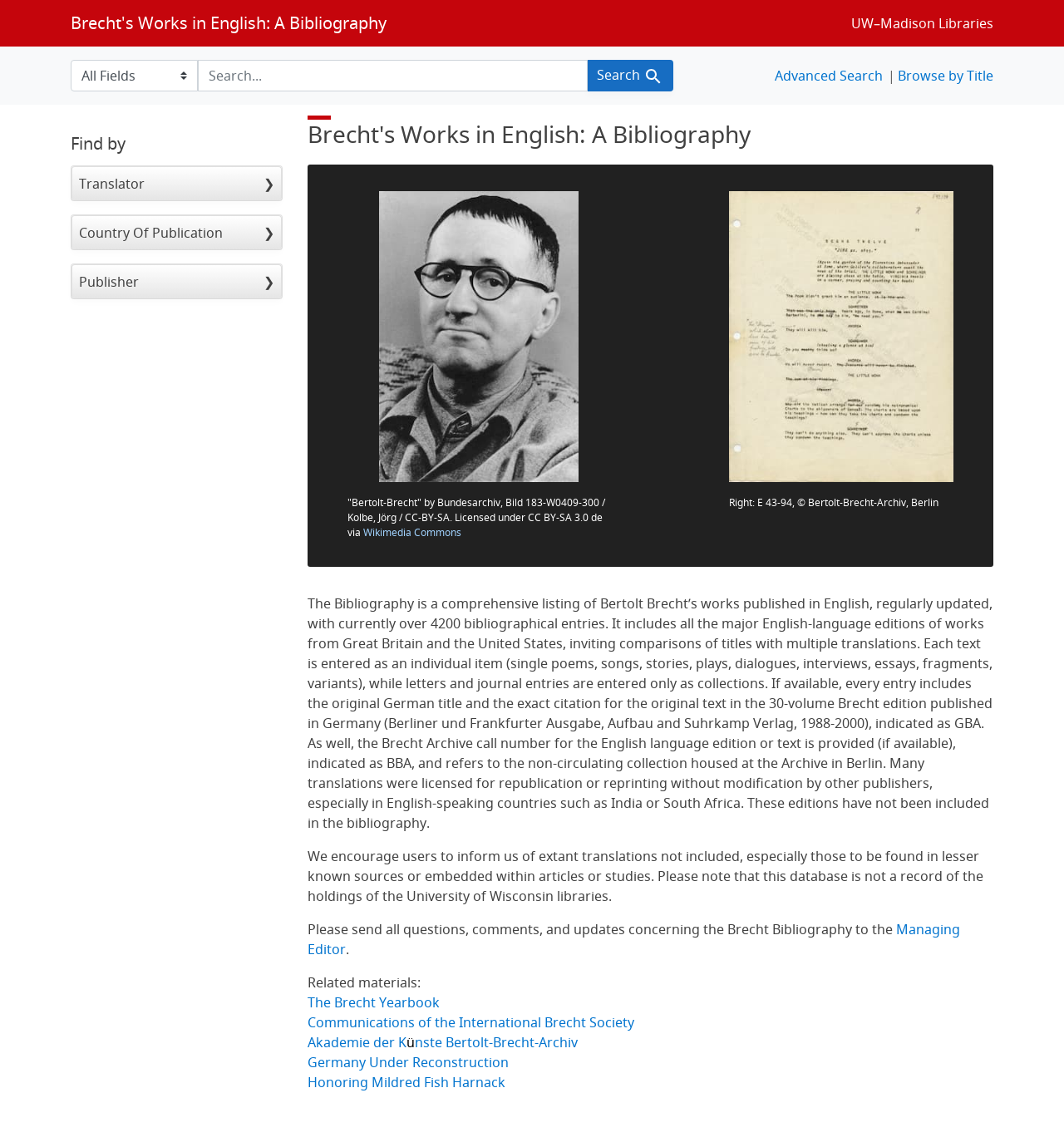Using the webpage screenshot and the element description Honoring Mildred Fish Harnack, determine the bounding box coordinates. Specify the coordinates in the format (top-left x, top-left y, bottom-right x, bottom-right y) with values ranging from 0 to 1.

[0.289, 0.94, 0.475, 0.956]